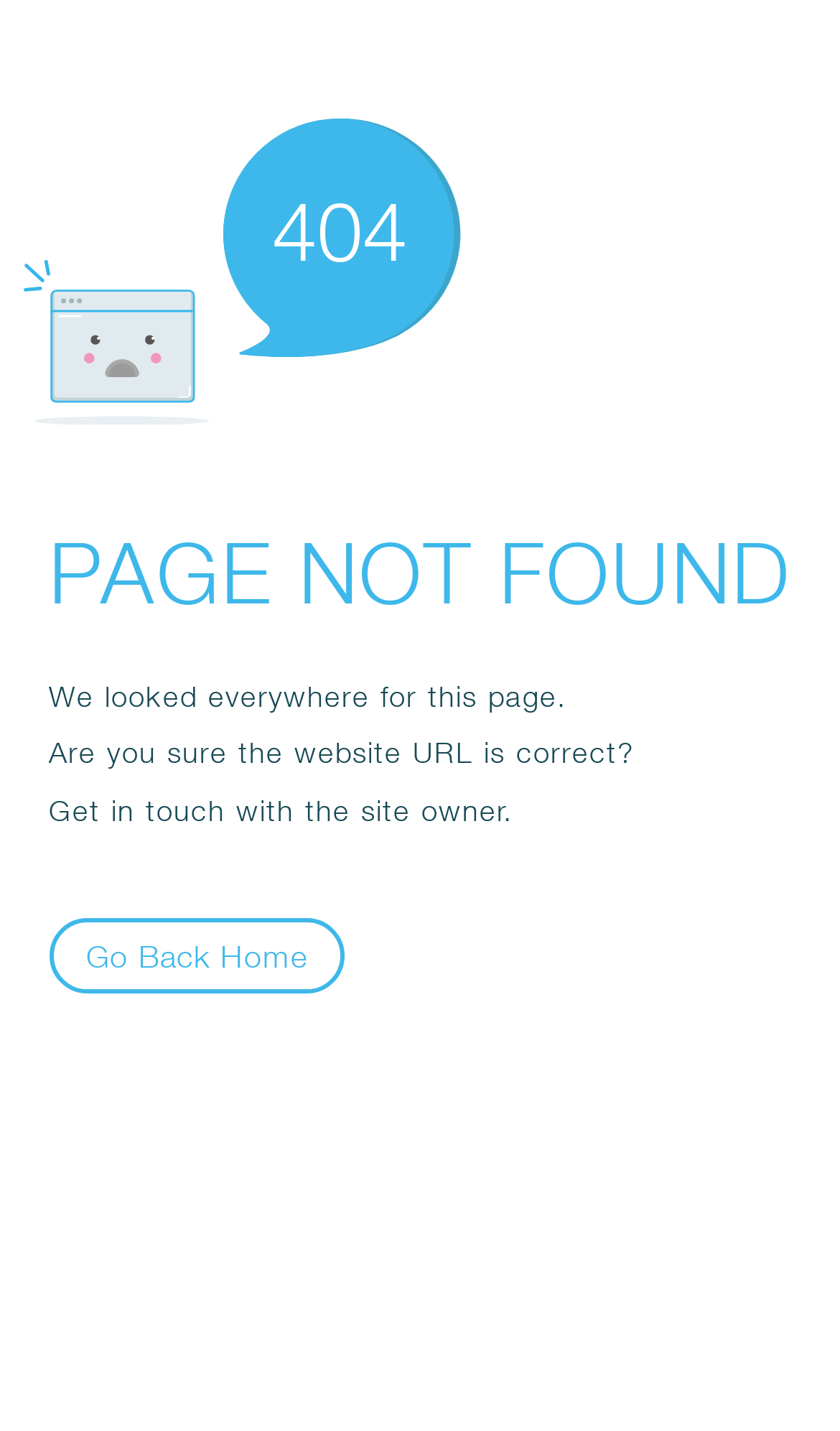Please find the bounding box for the UI component described as follows: "Go Back Home".

[0.058, 0.642, 0.411, 0.695]